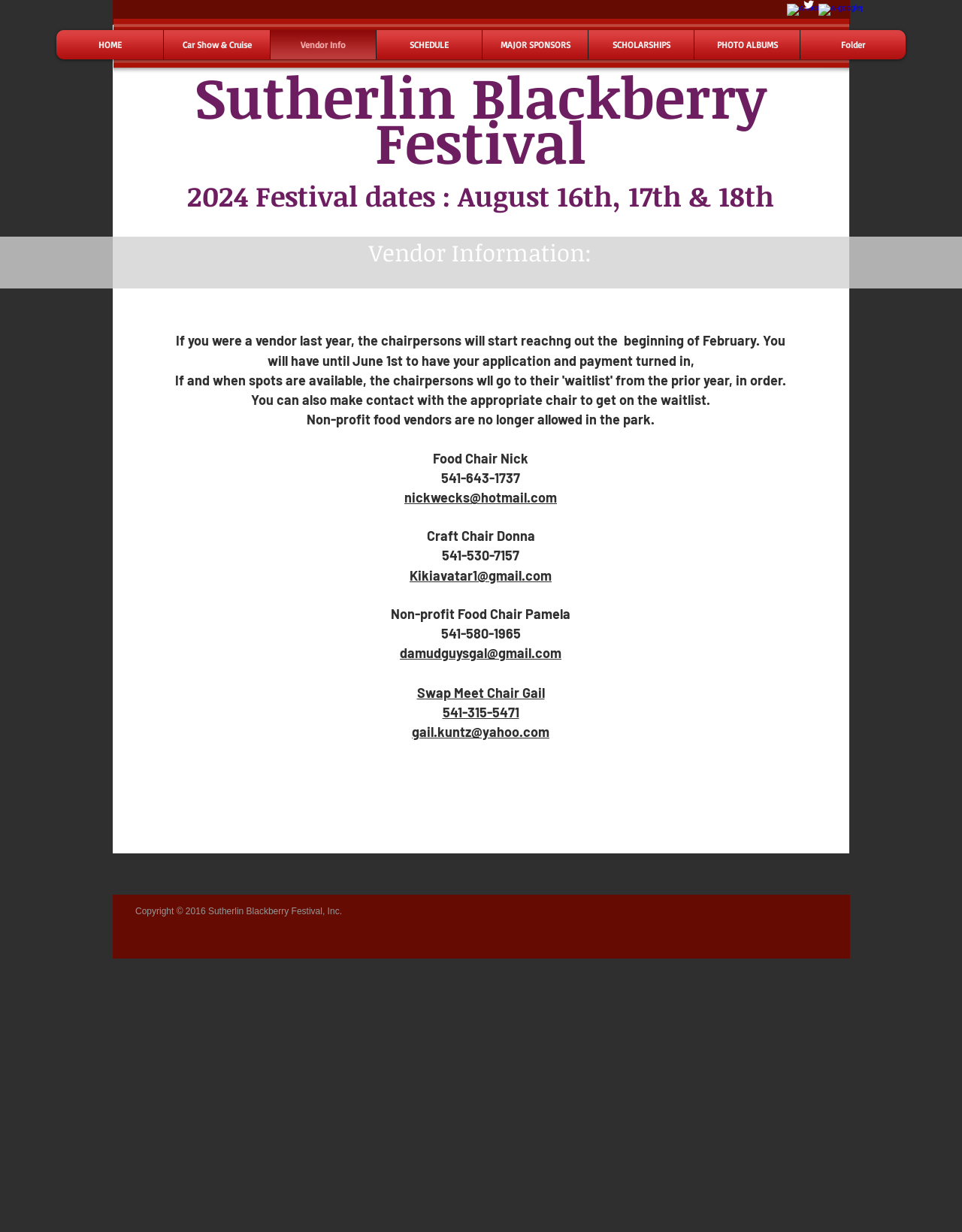Determine the bounding box coordinates of the section I need to click to execute the following instruction: "Go to Home page". Provide the coordinates as four float numbers between 0 and 1, i.e., [left, top, right, bottom].

None